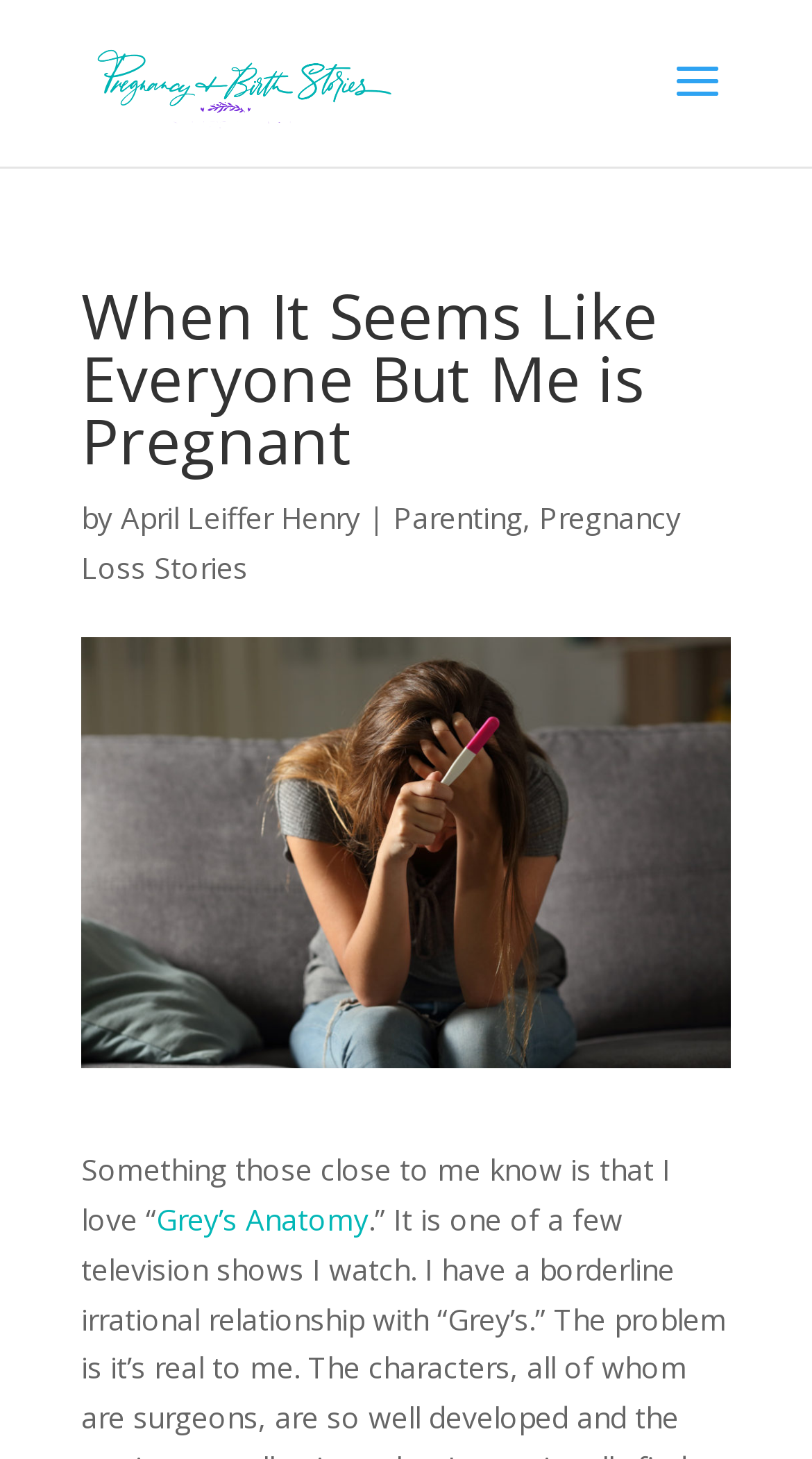Give a detailed overview of the webpage's appearance and contents.

The webpage is an article about pregnancy and birth stories, specifically focusing on the author's personal experience with miscarriage. At the top of the page, there is a link to "Pregnancy and Birth Stories" accompanied by an image with the same title. Below this, there is a heading that reads "When It Seems Like Everyone But Me is Pregnant". 

To the right of the heading, the author's name "April Leiffer Henry" is mentioned, followed by a link to "Parenting" and another link to "Pregnancy Loss Stories". A vertical line separates these links. 

Below the heading and author information, there is a large image of a sad woman holding a negative pregnancy test, which takes up most of the page's width. 

The article's content begins below the image, with the author sharing a personal anecdote about how everyone around her seemed to be getting pregnant, even in her fictional world of Grey's Anatomy, which is linked. The text continues, describing the author's feelings and experiences.